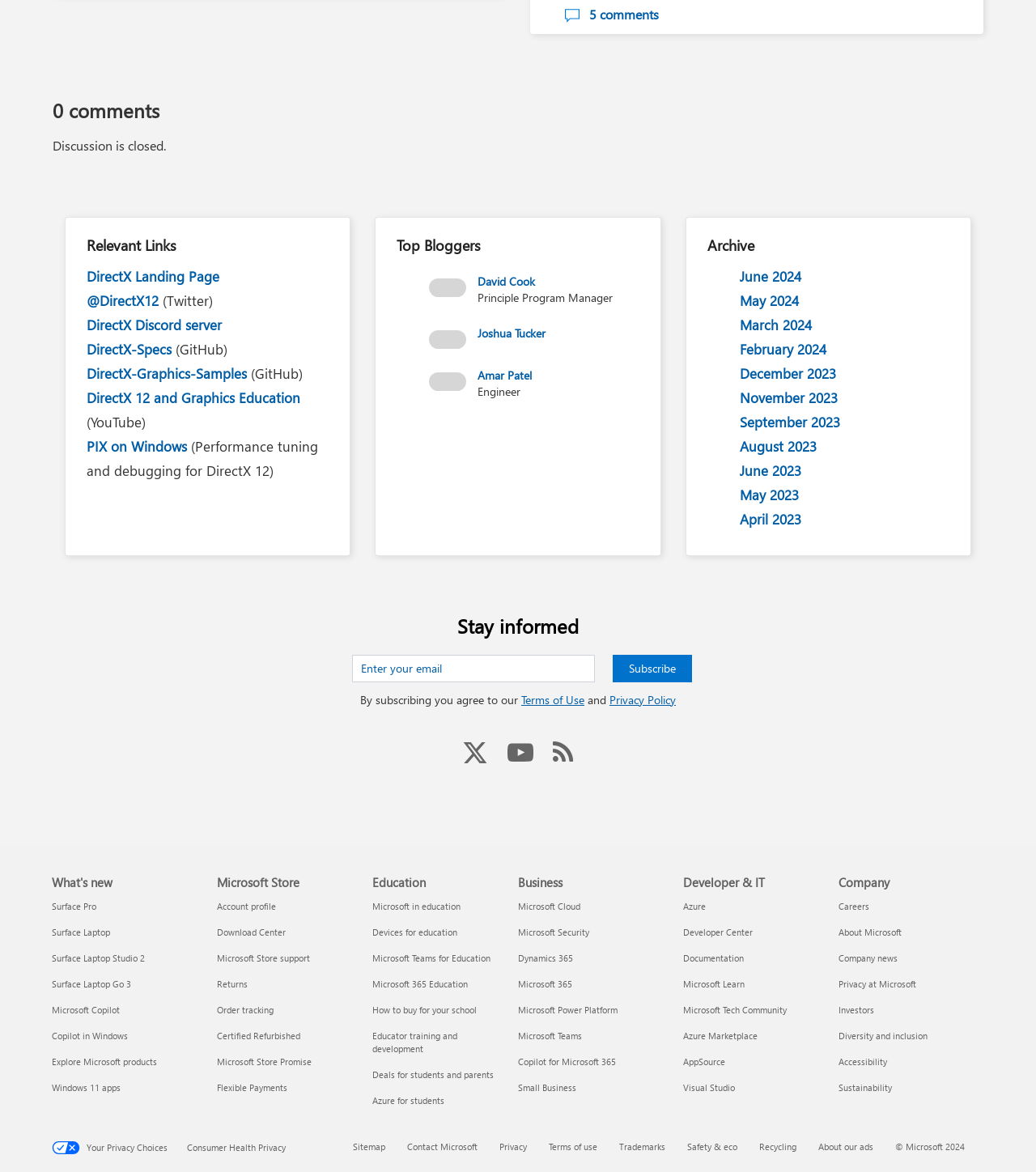What is the name of the social media platform with a bird logo?
Refer to the image and provide a detailed answer to the question.

I found an image element with no alt text, but it is located next to a link with the text 'Follow Us on Twitter', which suggests that the image is a logo for Twitter, a social media platform with a bird logo.